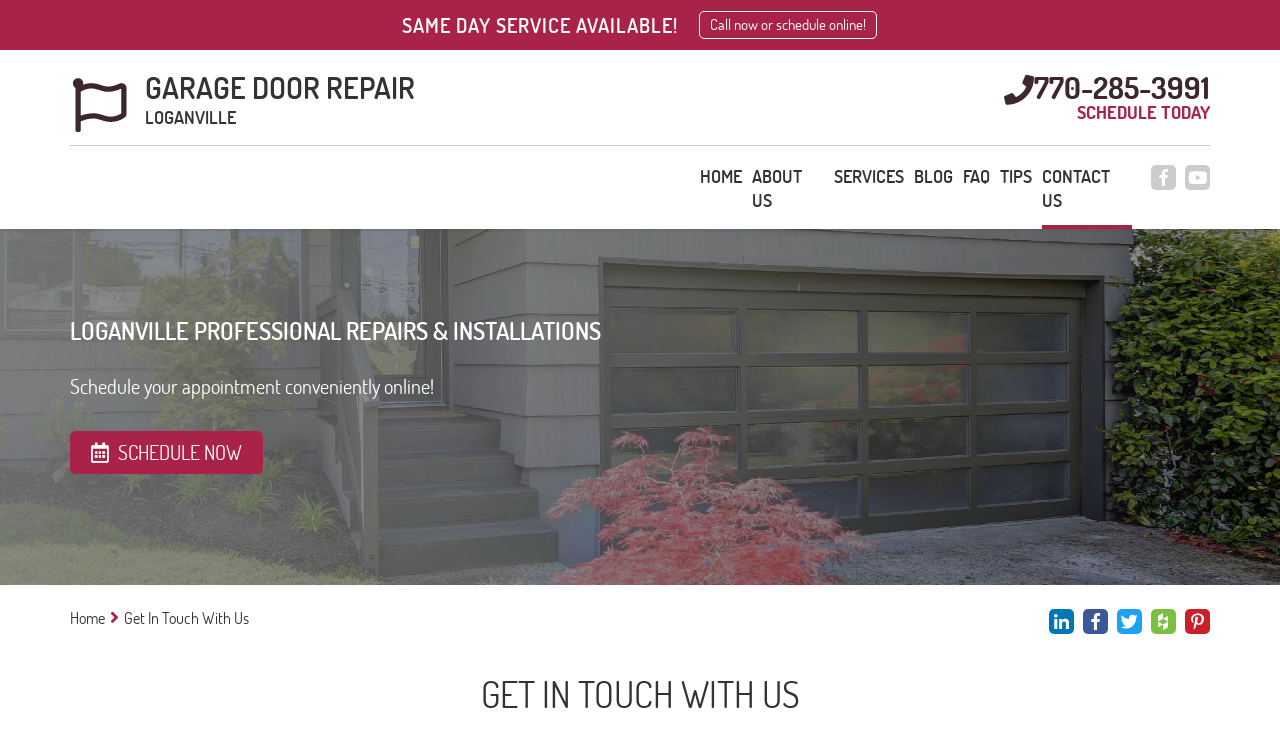Identify the bounding box coordinates of the clickable region necessary to fulfill the following instruction: "Schedule an appointment online". The bounding box coordinates should be four float numbers between 0 and 1, i.e., [left, top, right, bottom].

[0.089, 0.593, 0.189, 0.629]